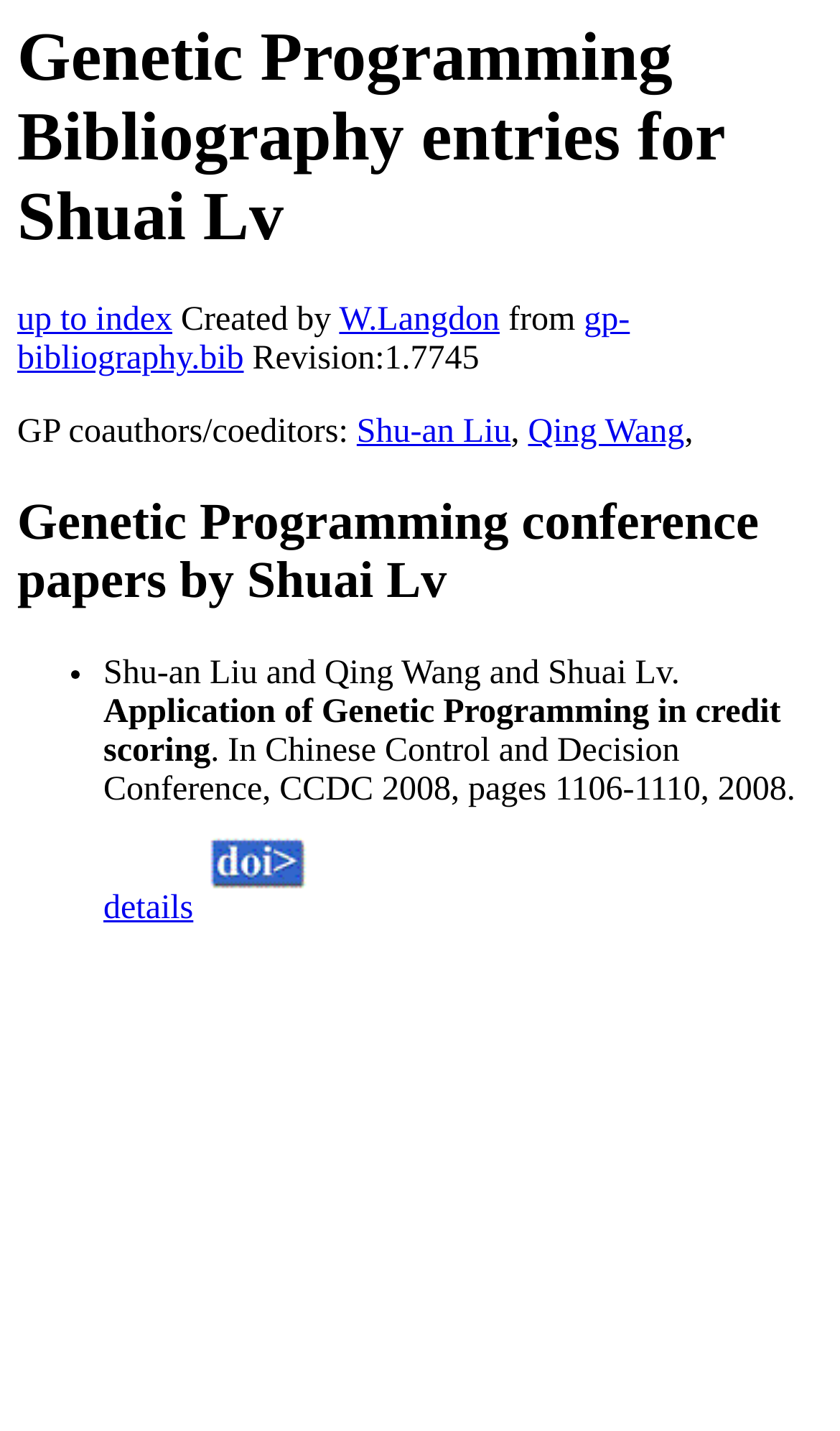Create a detailed summary of all the visual and textual information on the webpage.

The webpage is about Genetic Programming Bibliography entries for Shuai Lv. At the top, there is a heading with the same title, taking up most of the width of the page. Below the heading, there are several links and text elements, including "up to index", "Created by", "W.Langdon", "from", and "gp-bibliography.bib", which are aligned horizontally and take up about half of the page width. 

Further down, there is a section with the heading "Genetic Programming conference papers by Shuai Lv", which spans the full width of the page. Below this heading, there is a list of conference papers, each marked with a bullet point. The first paper is listed with authors "Shu-an Liu and Qing Wang and Shuai Lv" and a title "Application of Genetic Programming in credit scoring". The paper's details, including the conference name and page numbers, are provided below the title. There are also two links, "details" and an empty link, next to the paper's details. The empty link has an associated image.